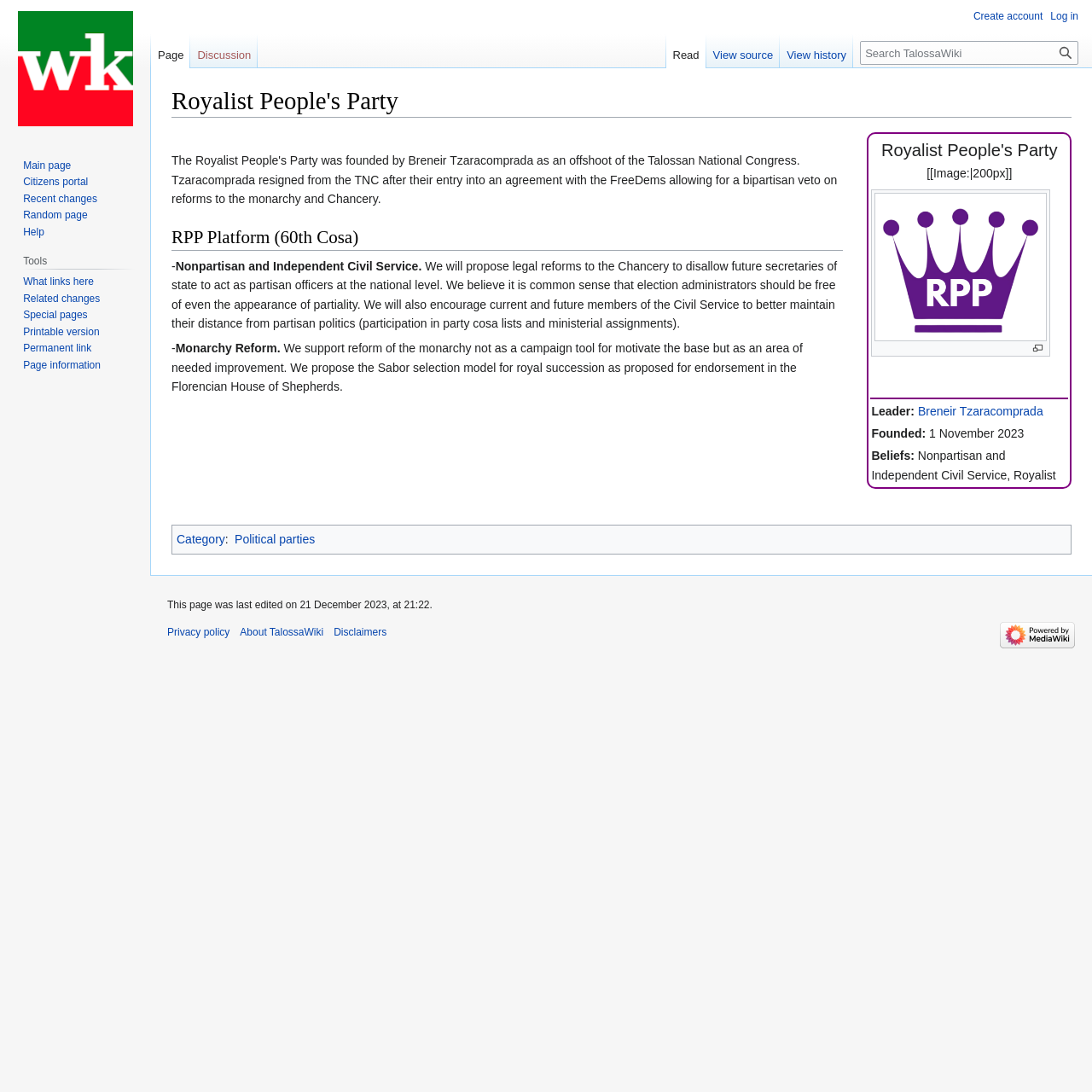Identify the bounding box coordinates of the clickable region to carry out the given instruction: "Search for something on TalossaWiki".

[0.788, 0.038, 0.988, 0.059]